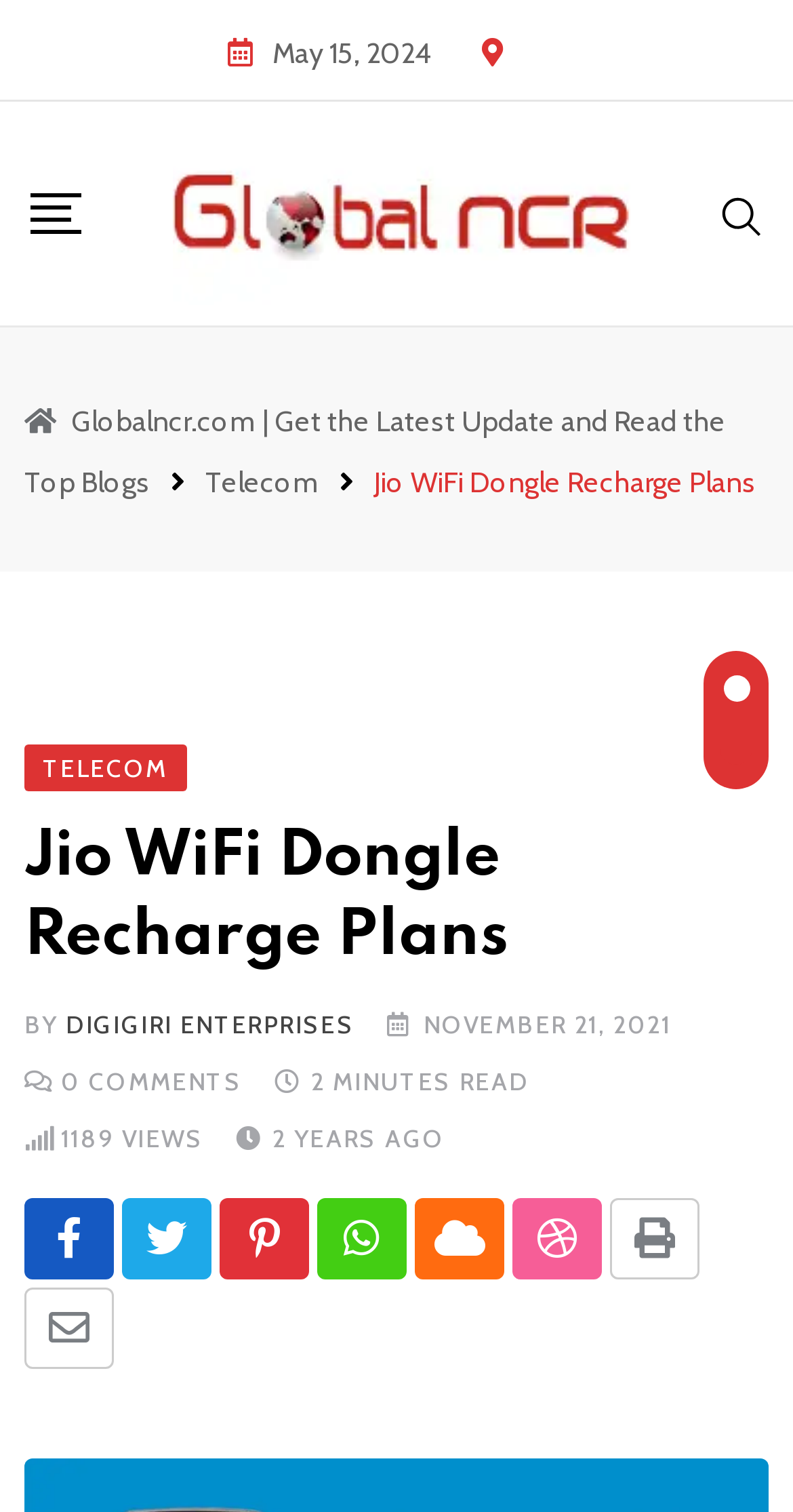How many views does the article have?
Provide a well-explained and detailed answer to the question.

I found the text '1189 VIEWS' on the webpage, which indicates the number of views the article has.